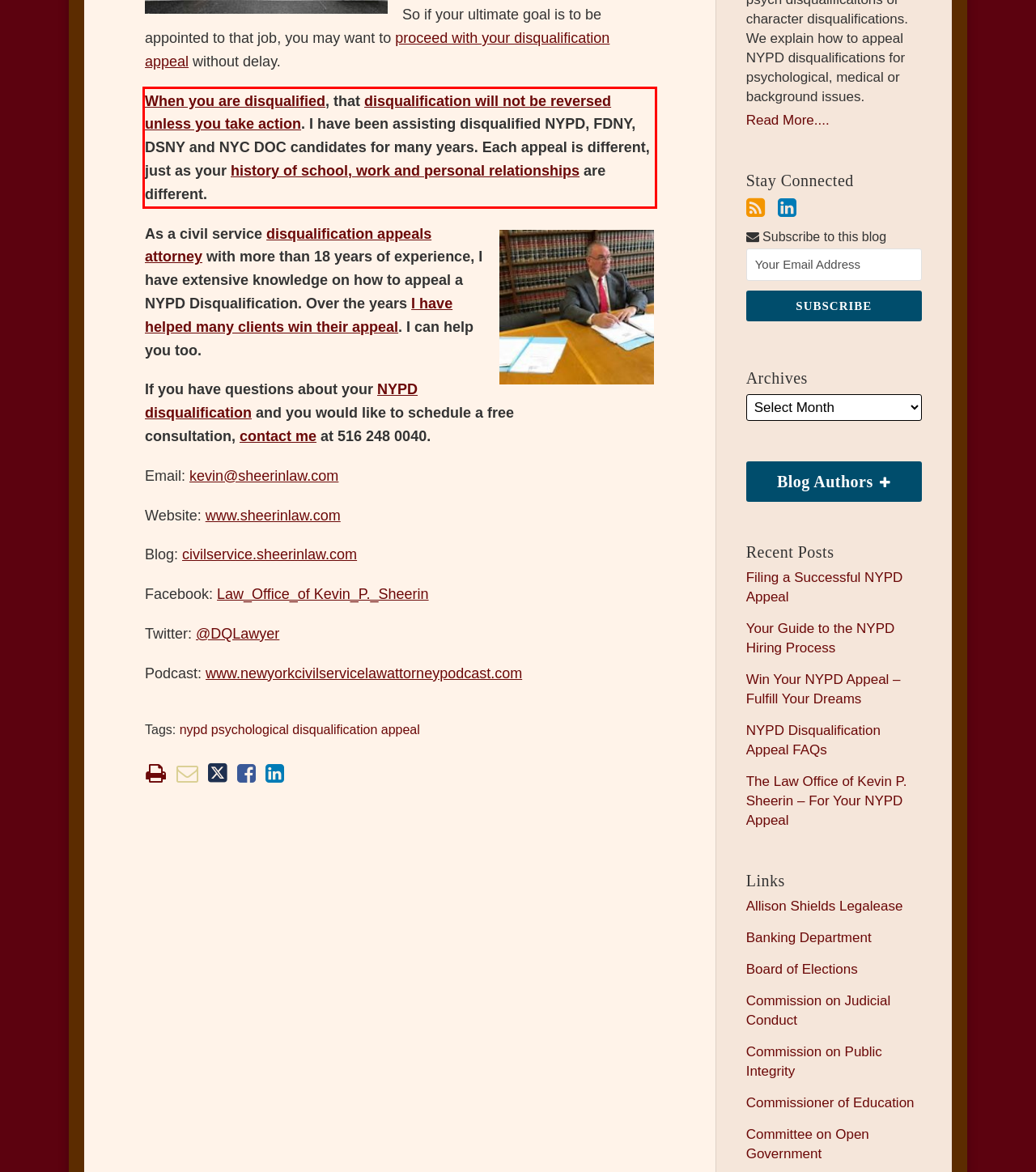From the provided screenshot, extract the text content that is enclosed within the red bounding box.

When you are disqualified, that disqualification will not be reversed unless you take action. I have been assisting disqualified NYPD, FDNY, DSNY and NYC DOC candidates for many years. Each appeal is different, just as your history of school, work and personal relationships are different.